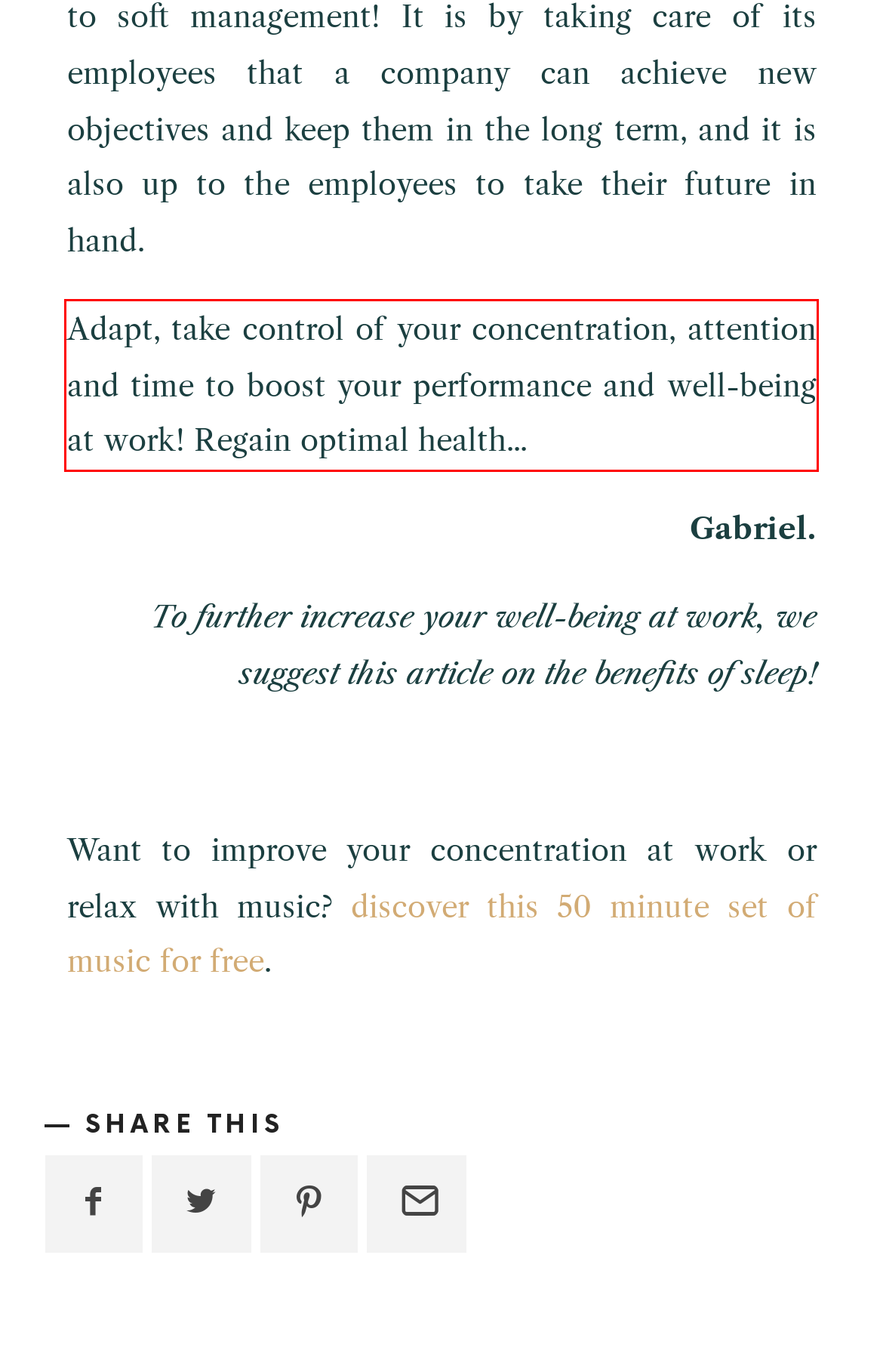Analyze the red bounding box in the provided webpage screenshot and generate the text content contained within.

Adapt, take control of your concentration, attention and time to boost your performance and well-being at work! Regain optimal health...